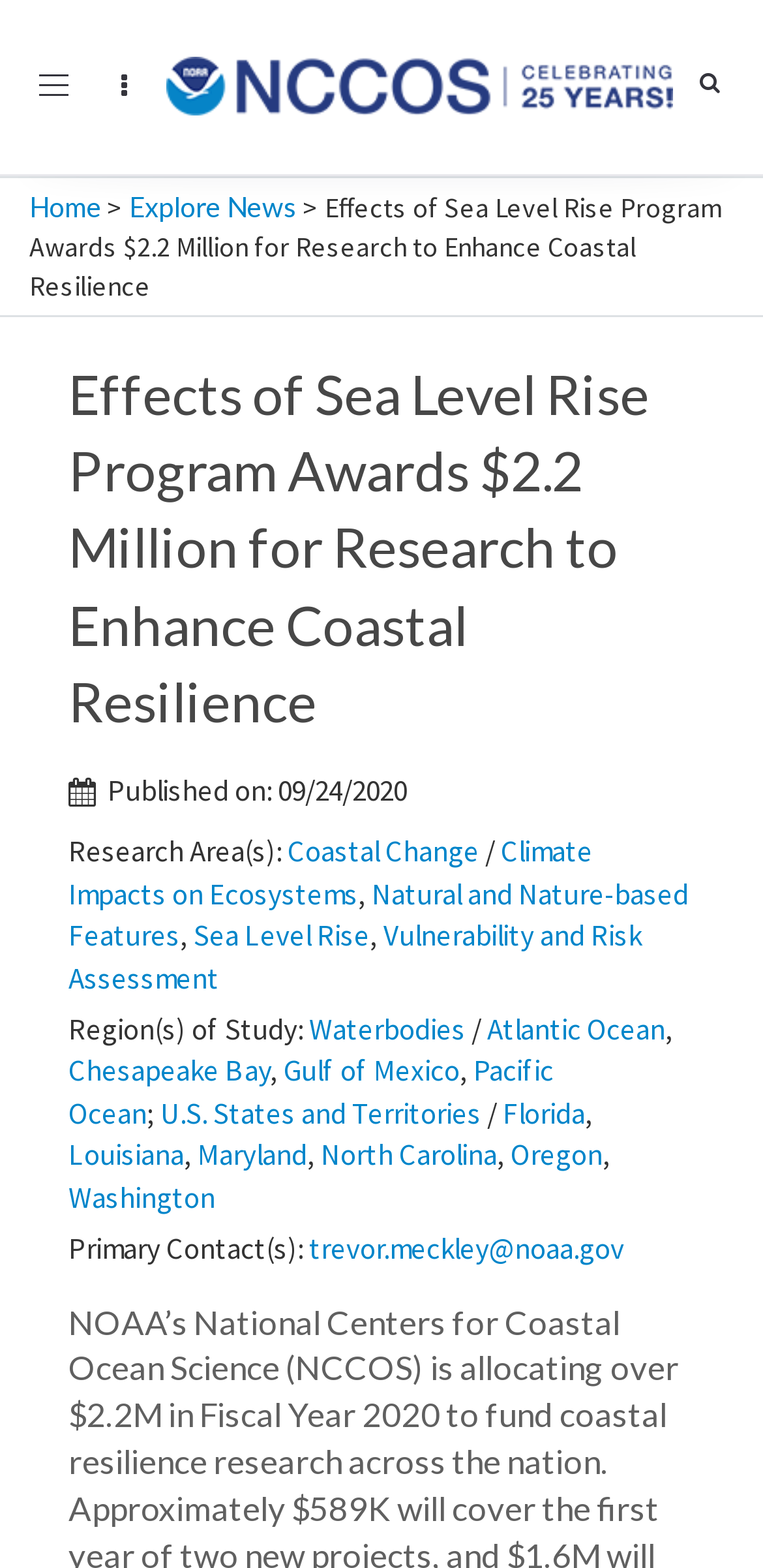Locate the bounding box coordinates of the element I should click to achieve the following instruction: "Contact Trevor Meckley".

[0.405, 0.784, 0.818, 0.808]